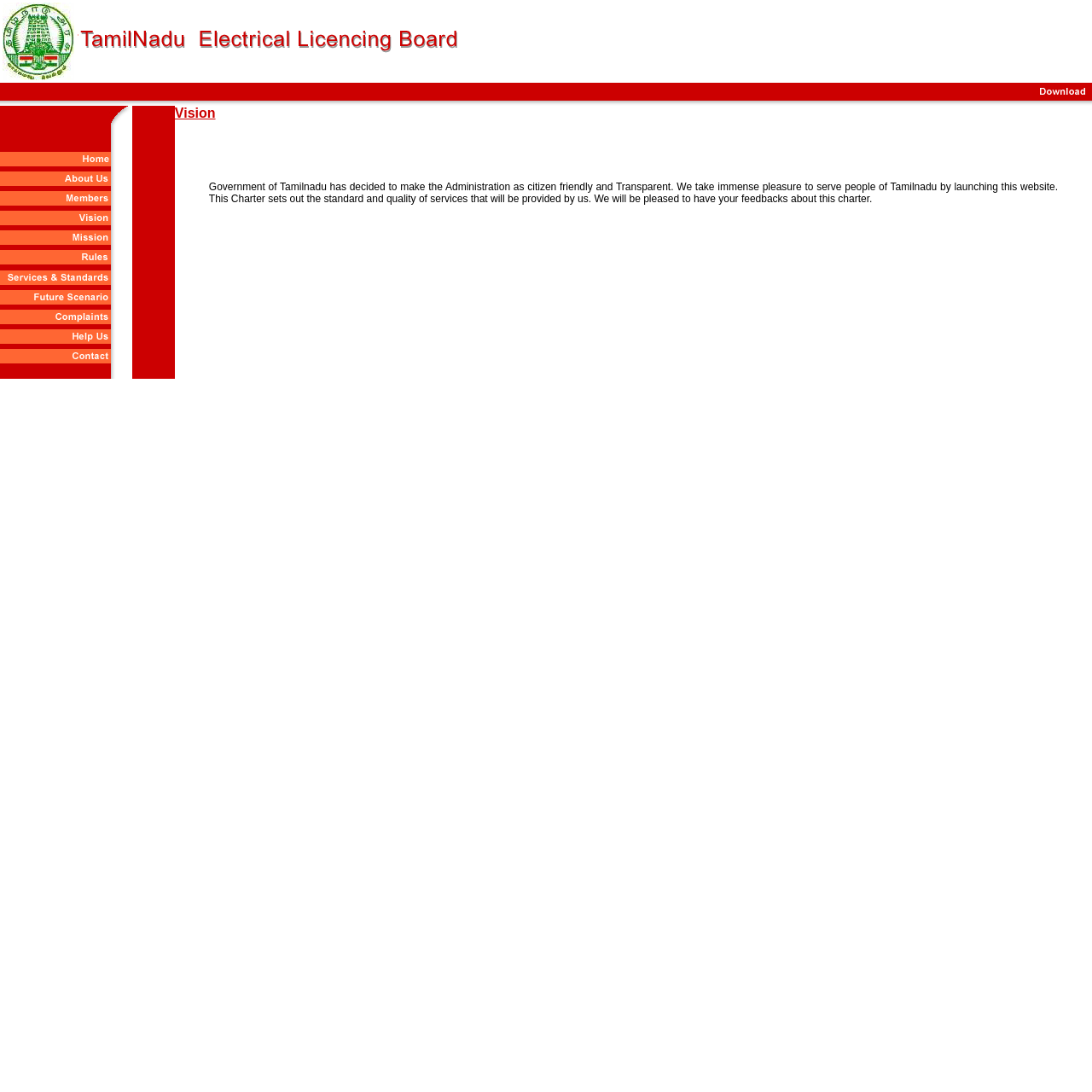Give an in-depth explanation of the webpage layout and content.

The webpage is titled "TamilNadu Electrical Licencing Board". At the top, there are two images, one on the left and one on the right, taking up about 7% of the screen's height. Below these images, there is a link with an accompanying image, located at the top-right corner of the screen.

The main content of the webpage is a table with 15 rows, taking up about 25% of the screen's height. Each row contains a grid cell with an image, a link with an image, or just an image. The images are small, and the links have accompanying images. The table is divided into two columns, with the left column taking up about 16% of the screen's width.

The images and links in the table are arranged in a consistent pattern, with each row having a similar layout. The images are small and appear to be icons or logos, while the links have descriptive text. The overall layout is organized, with a clear structure and consistent design elements throughout the table.